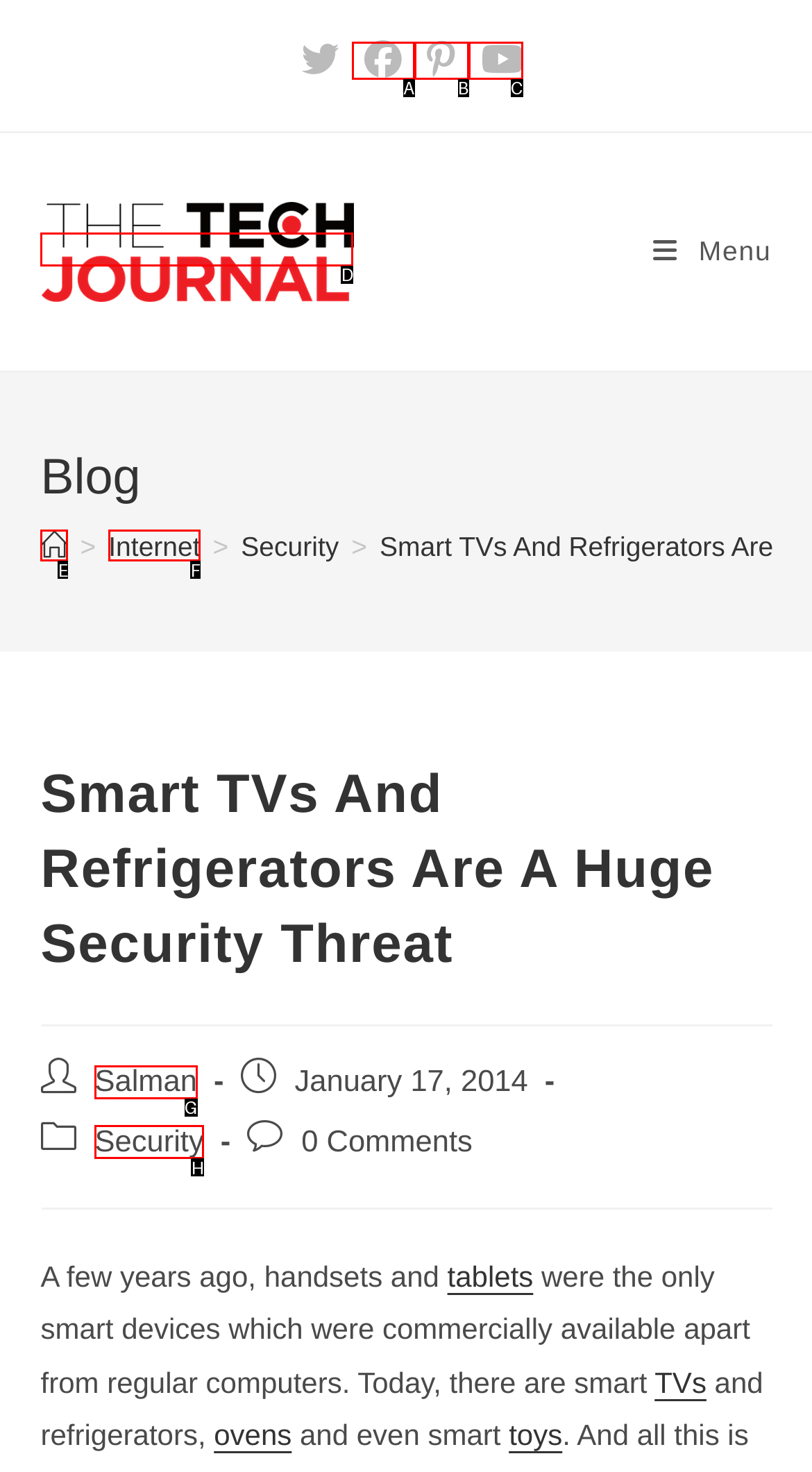Point out the option that best suits the description: Data Center
Indicate your answer with the letter of the selected choice.

None